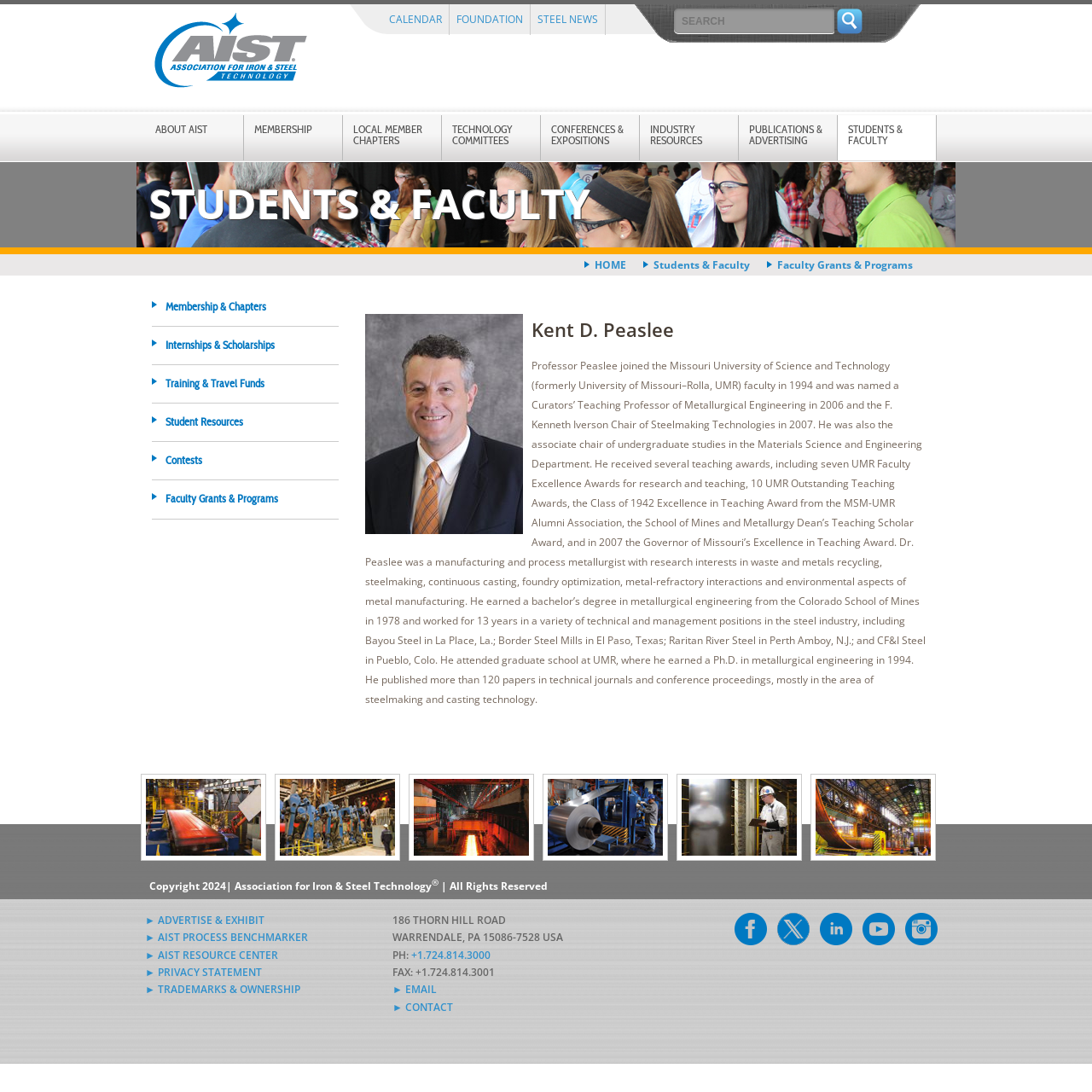Determine the bounding box coordinates of the section to be clicked to follow the instruction: "view May 2015". The coordinates should be given as four float numbers between 0 and 1, formatted as [left, top, right, bottom].

None